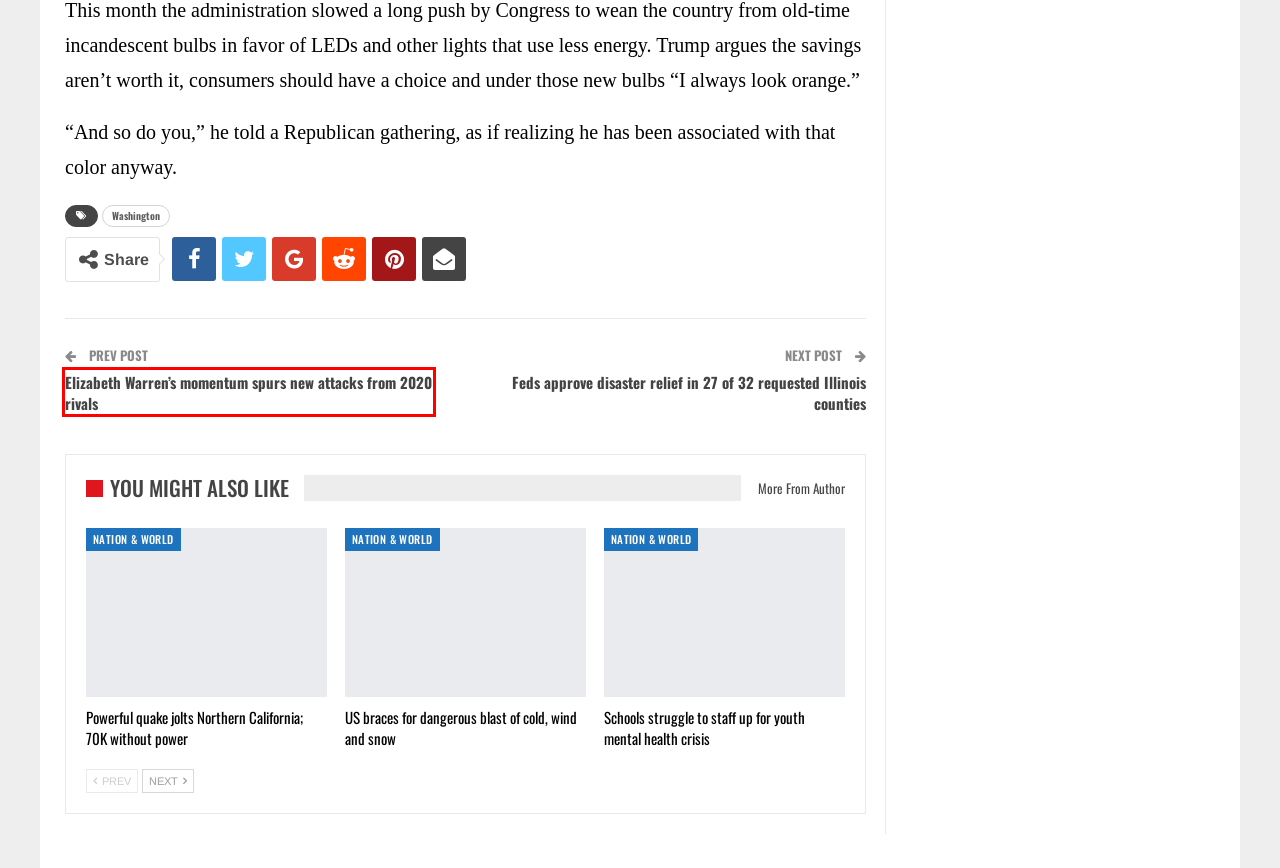Given a screenshot of a webpage with a red bounding box highlighting a UI element, determine which webpage description best matches the new webpage that appears after clicking the highlighted element. Here are the candidates:
A. The Rock River Times – Rockford's Independent Newspaper
B. Washington – The Rock River Times
C. Local – The Rock River Times
D. Feds approve disaster relief in 27 of 32 requested Illinois counties – The Rock River Times
E. Elizabeth Warren’s momentum spurs new attacks from 2020 rivals – The Rock River Times
F. US braces for dangerous blast of cold, wind and snow – The Rock River Times
G. Powerful quake jolts Northern California; 70K without power – The Rock River Times
H. Schools struggle to staff up for youth mental health crisis – The Rock River Times

E